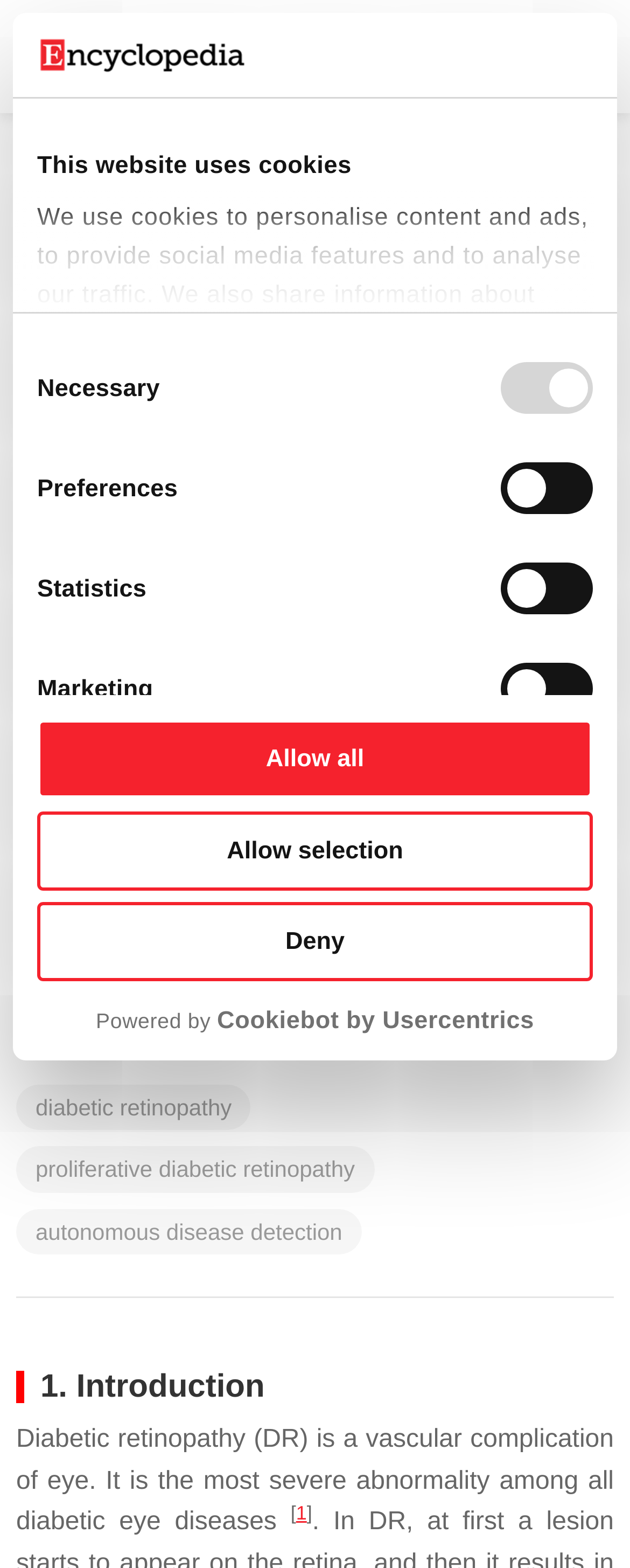Kindly determine the bounding box coordinates for the area that needs to be clicked to execute this instruction: "Click on ADD FREE LISTING".

None